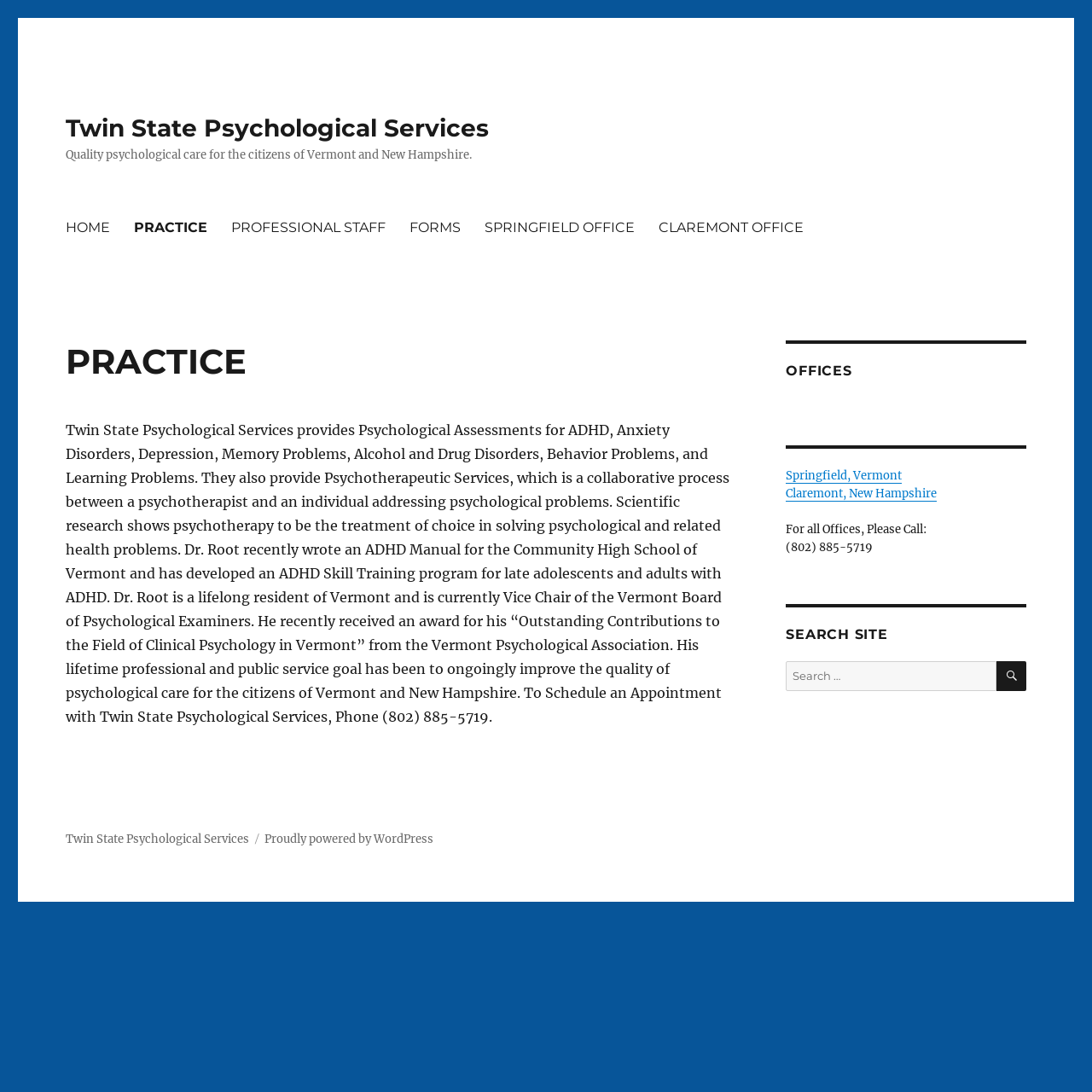What is the phone number to schedule an appointment?
Look at the image and construct a detailed response to the question.

The phone number to schedule an appointment with Twin State Psychological Services is mentioned in the webpage content as (802) 885-5719.